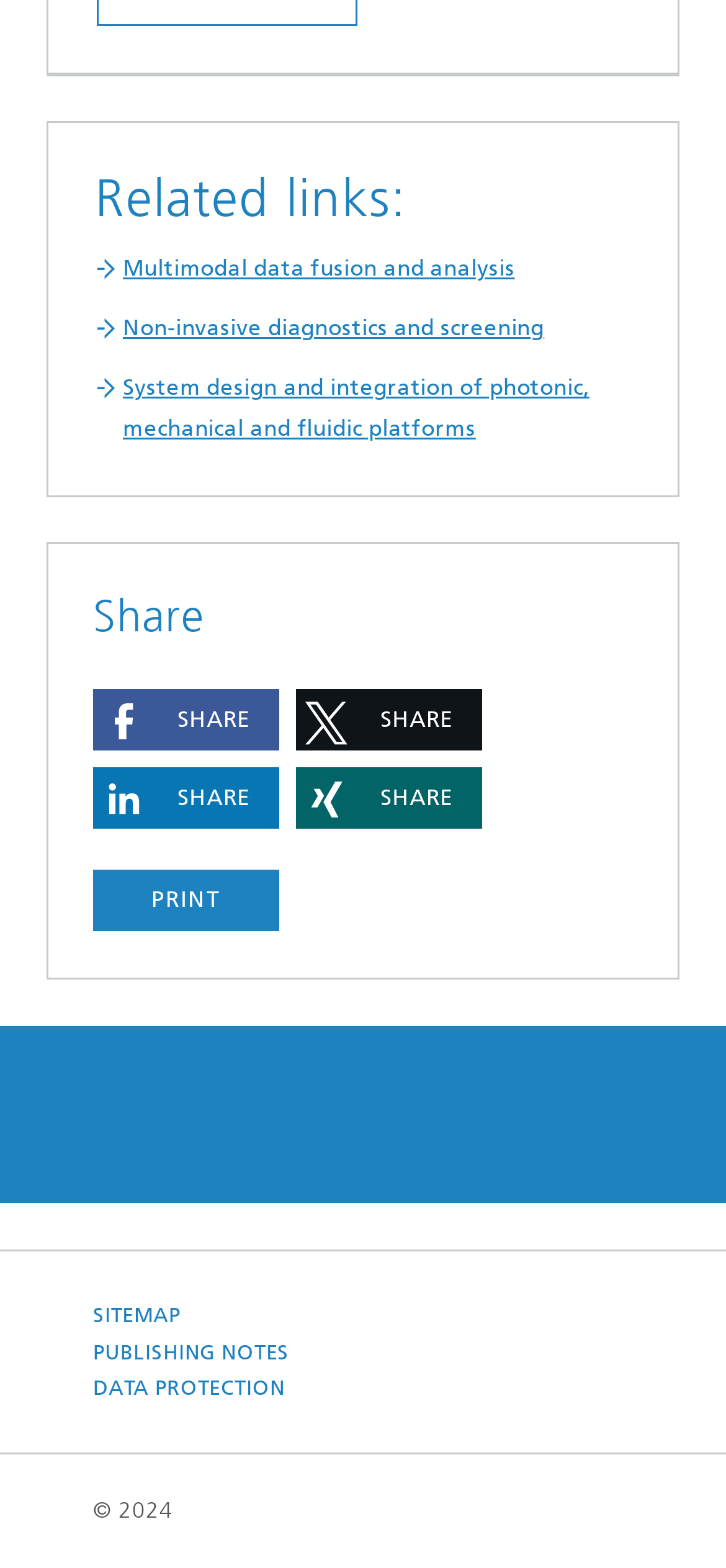Give a succinct answer to this question in a single word or phrase: 
What is the function of the 'PRINT' button?

To print the page